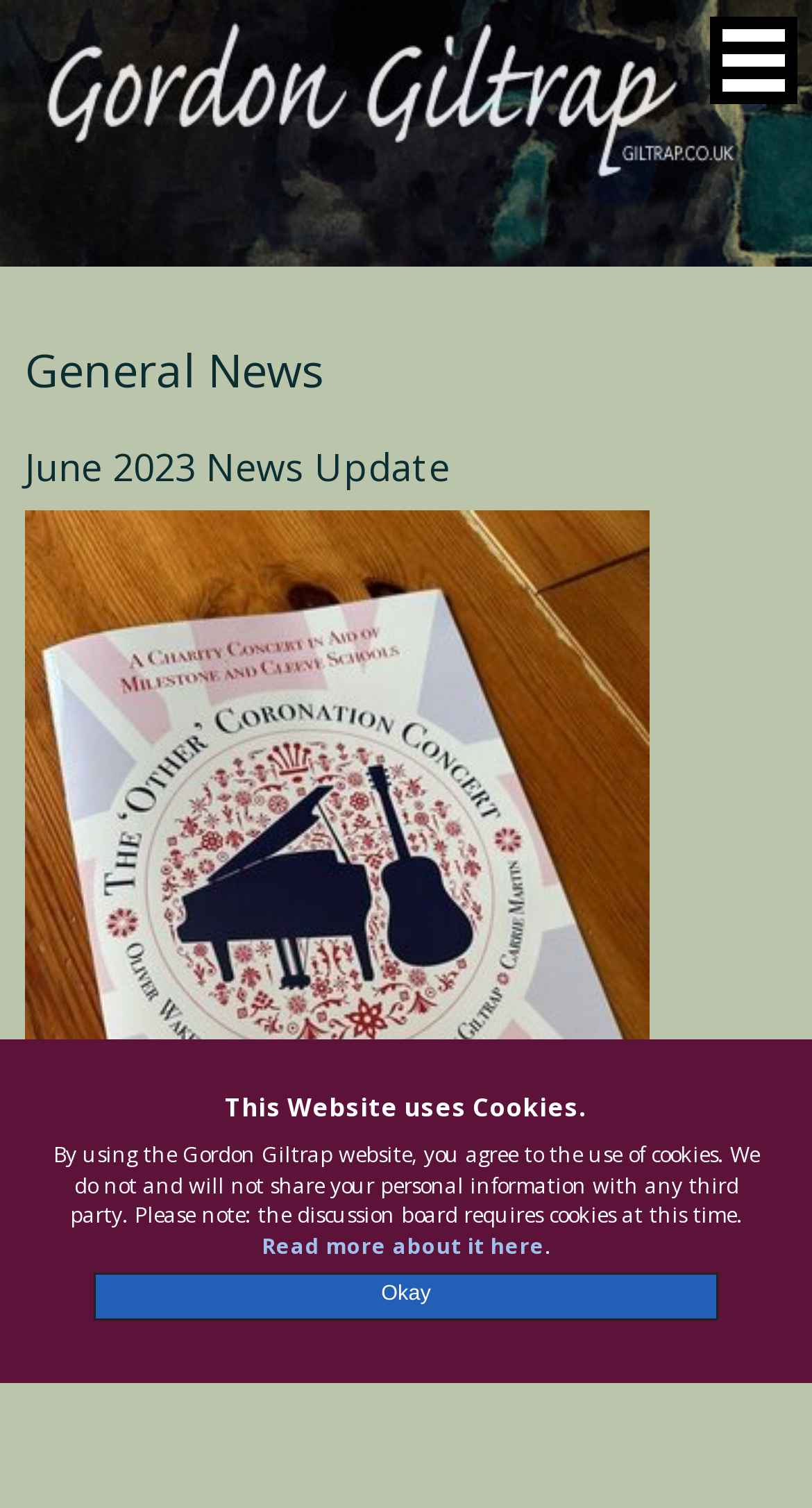Review the image closely and give a comprehensive answer to the question: What is the type of information provided on the website?

The webpage has a heading 'General News', which suggests that the type of information provided on the website is general news or updates.